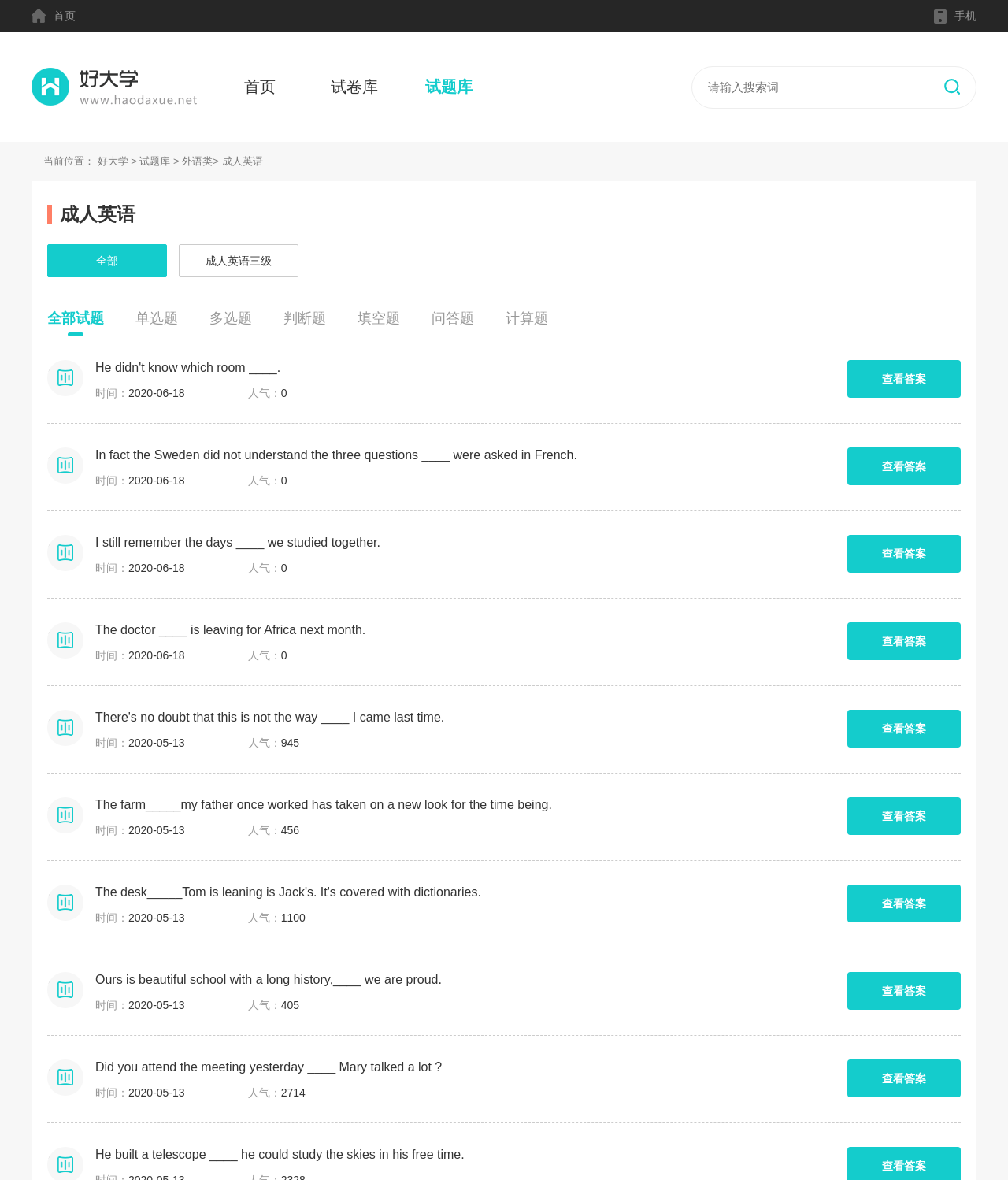Provide a one-word or short-phrase answer to the question:
What types of questions are available?

Single choice, multiple choice, judgment, fill-in-the-blank, and ask-answer